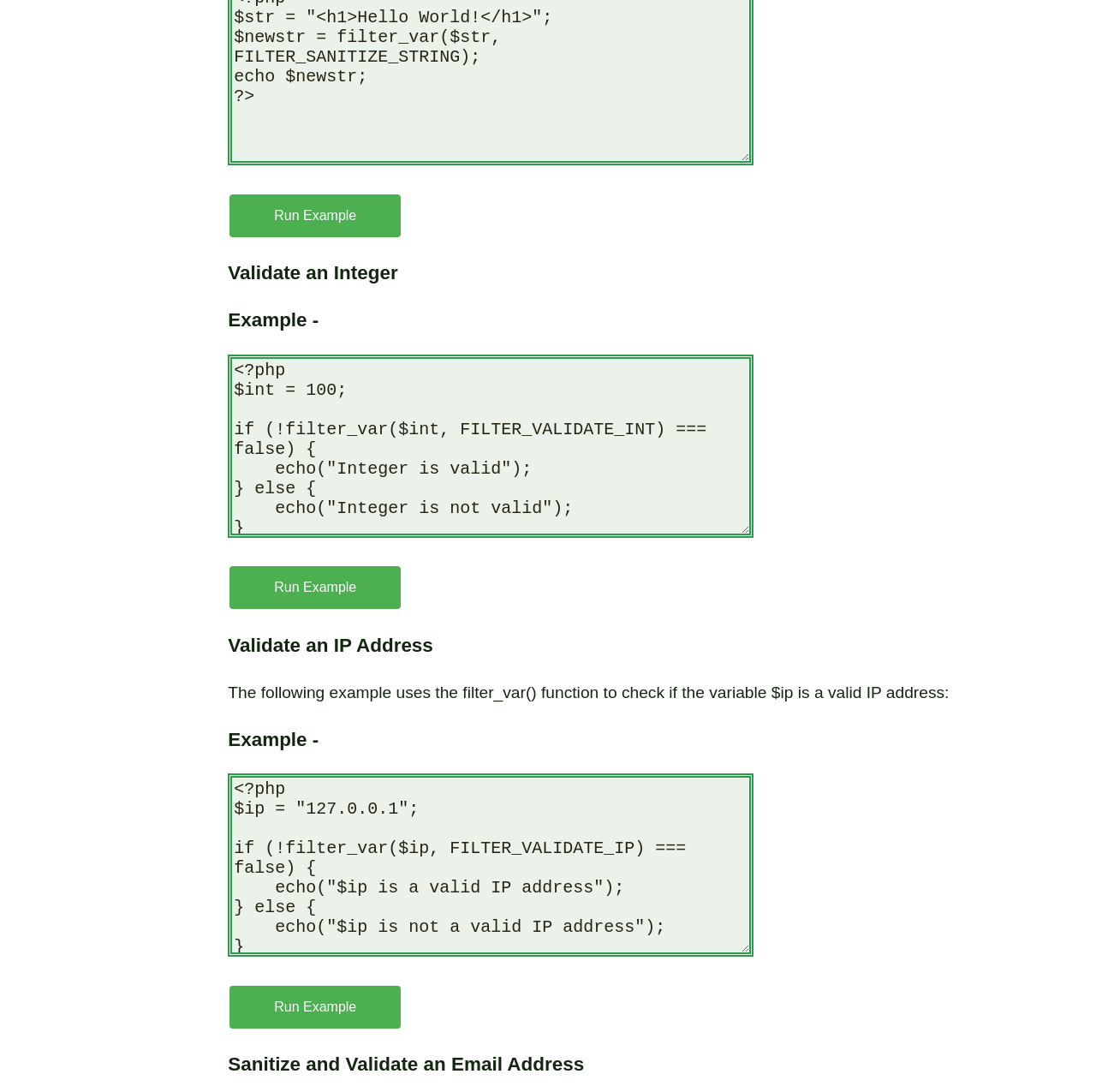What is the function of the 'Run Example' button?
Ensure your answer is thorough and detailed.

The 'Run Example' button is used to execute the code snippet provided in each example, allowing users to see the output of the code and understand how it works.